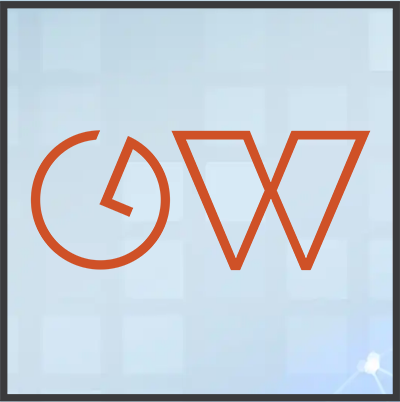What does the 'W' of the logo signify?
Use the image to answer the question with a single word or phrase.

Innovation and precision